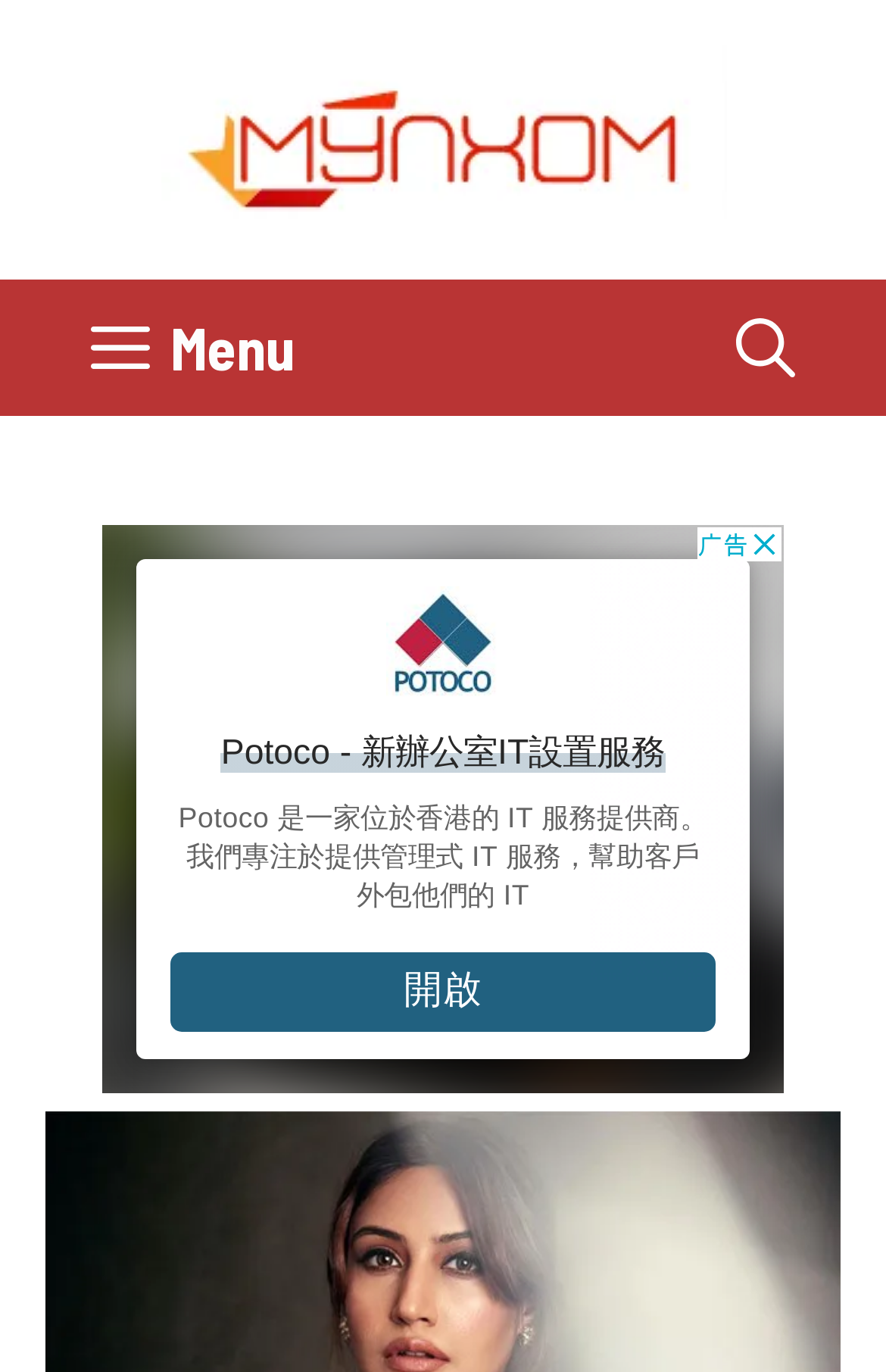Please provide the main heading of the webpage content.

Surbhi Chandna slams Vistara Airlines: “Mentally tortured”